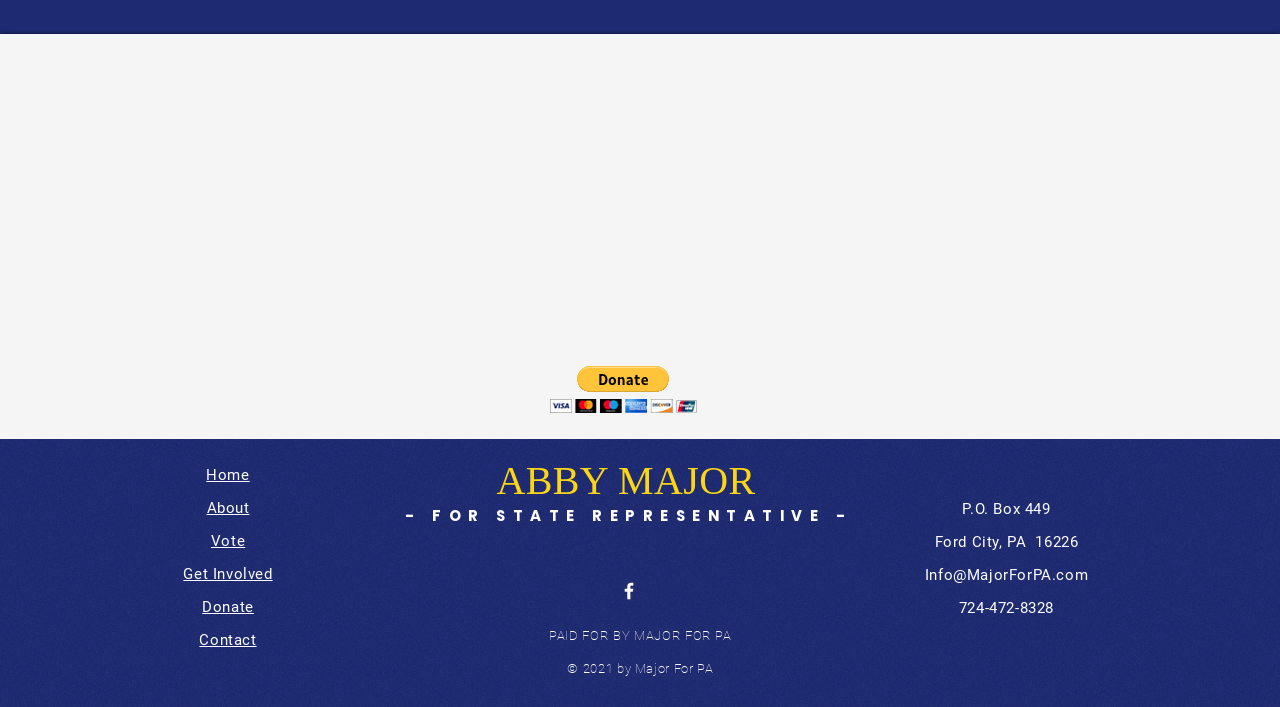Please respond to the question using a single word or phrase:
How many social media links are there?

One